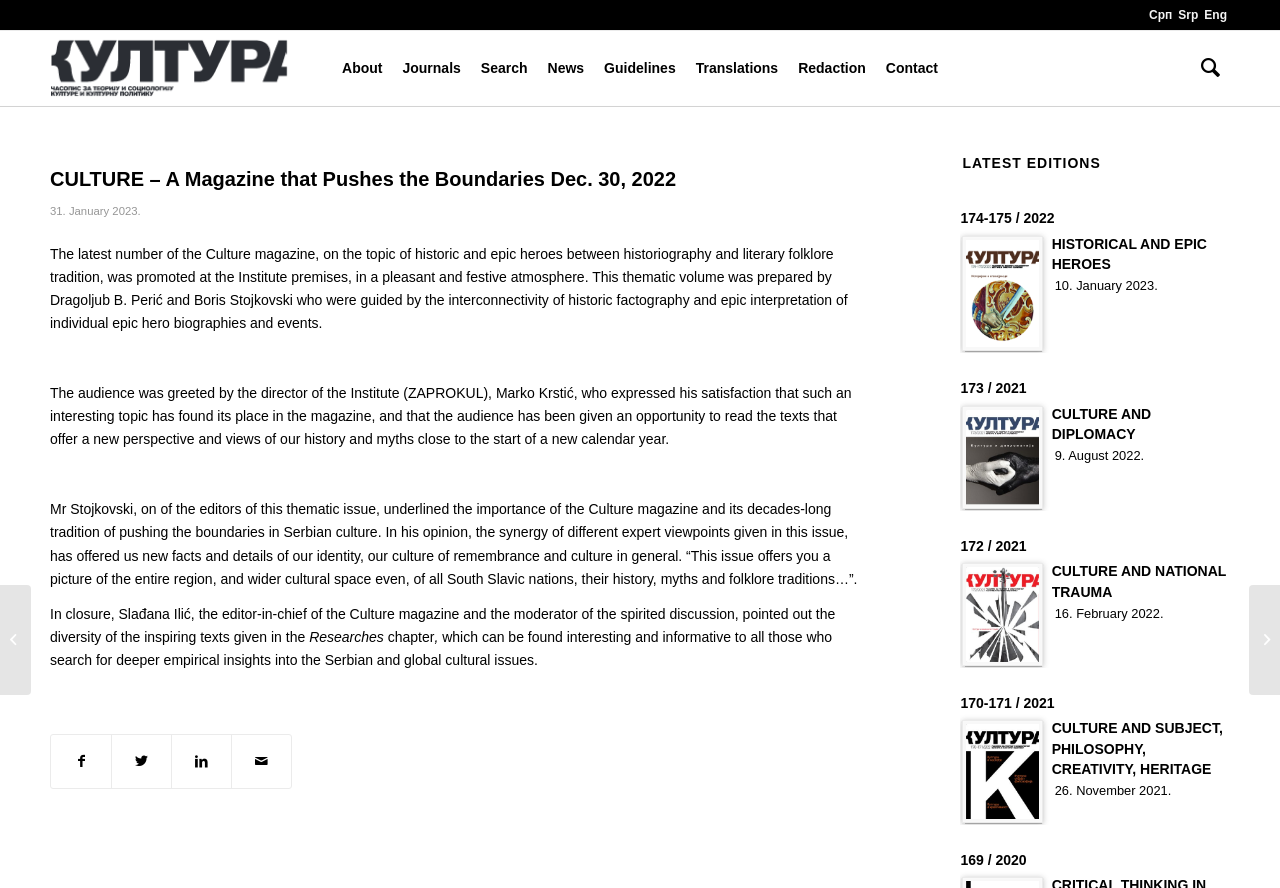Locate the bounding box of the UI element described by: "News" in the given webpage screenshot.

[0.42, 0.035, 0.464, 0.119]